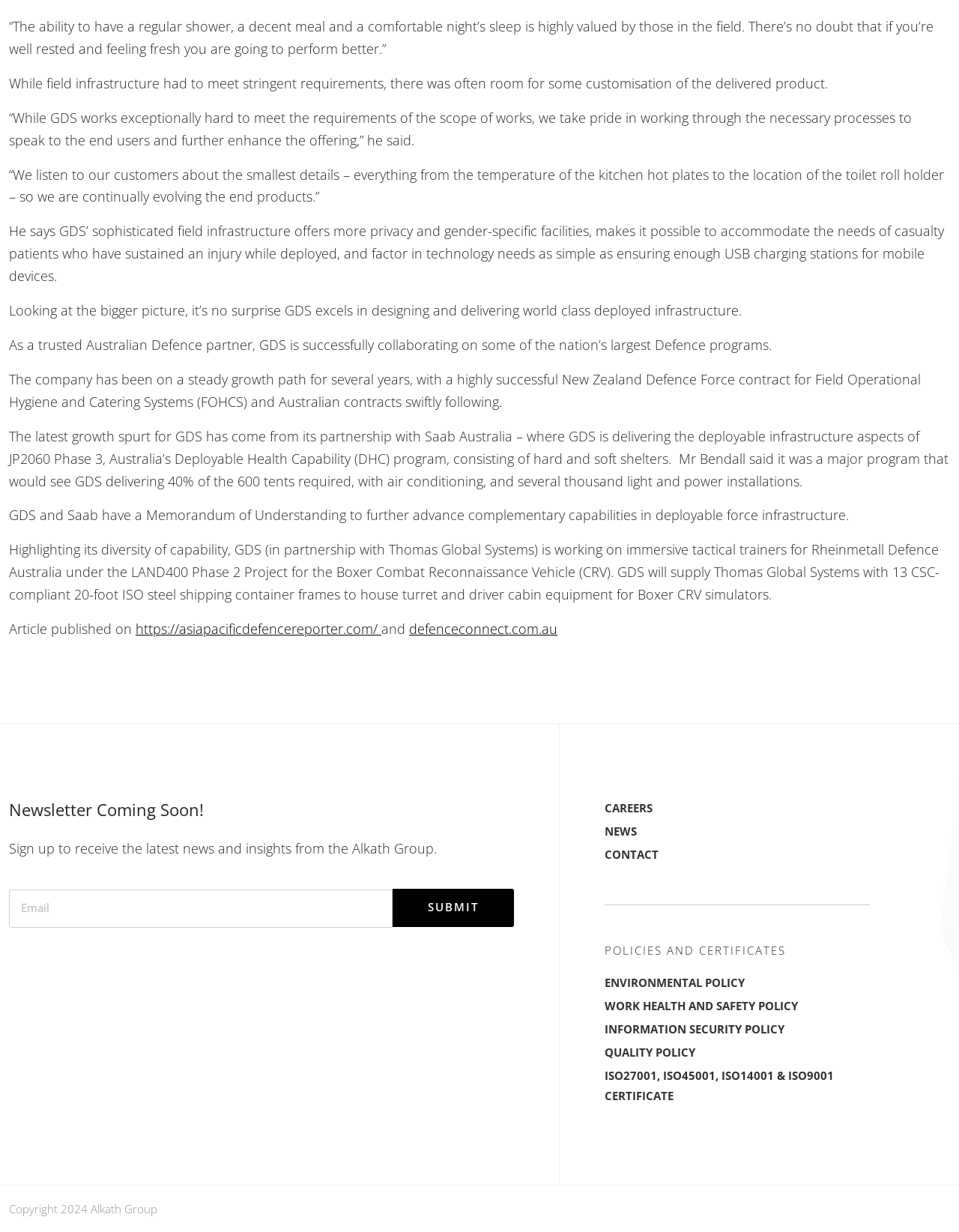Provide the bounding box coordinates for the area that should be clicked to complete the instruction: "Submit your email".

[0.409, 0.722, 0.536, 0.752]